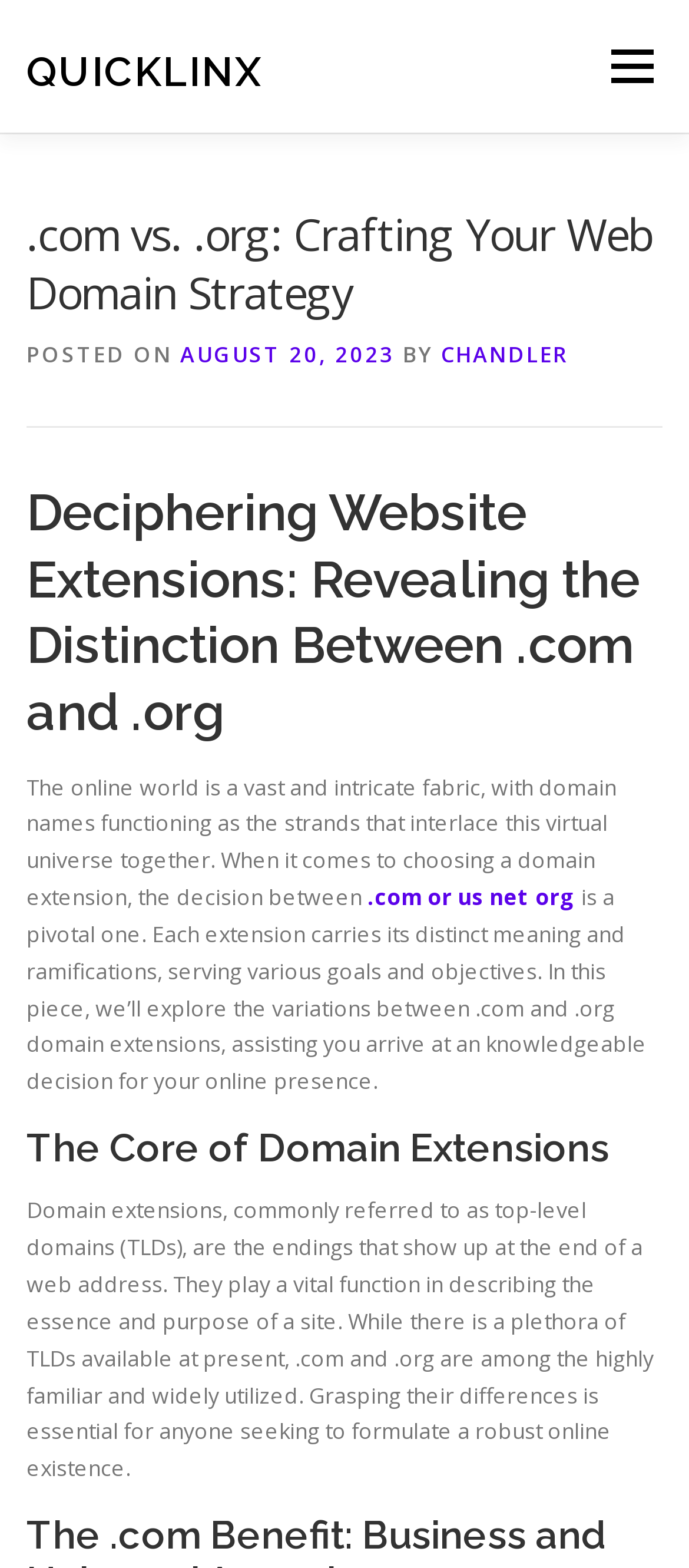Extract the bounding box coordinates of the UI element described by: "Chandler". The coordinates should include four float numbers ranging from 0 to 1, e.g., [left, top, right, bottom].

[0.64, 0.216, 0.824, 0.236]